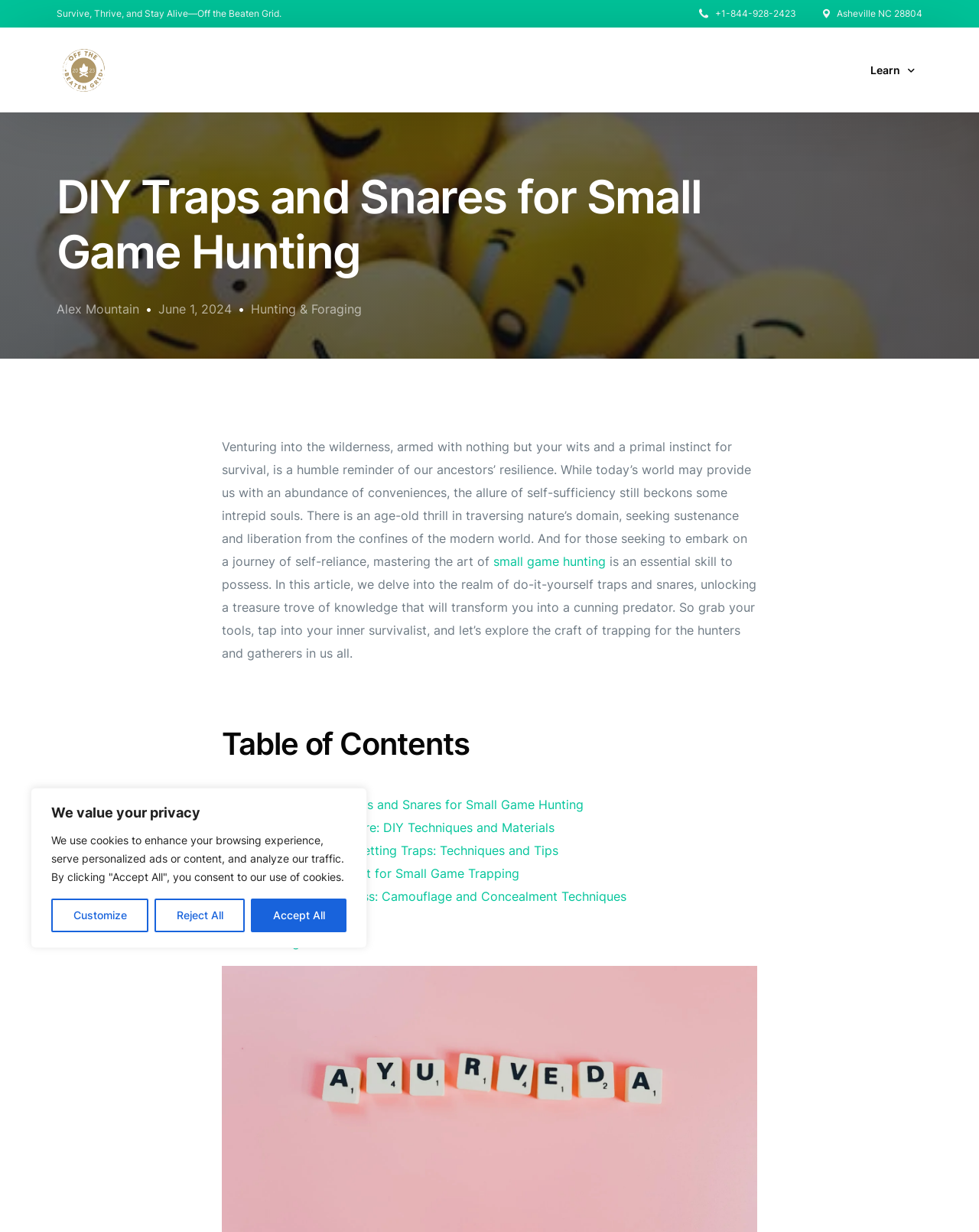Using the provided element description: "Hunting & Foraging", determine the bounding box coordinates of the corresponding UI element in the screenshot.

[0.256, 0.245, 0.37, 0.257]